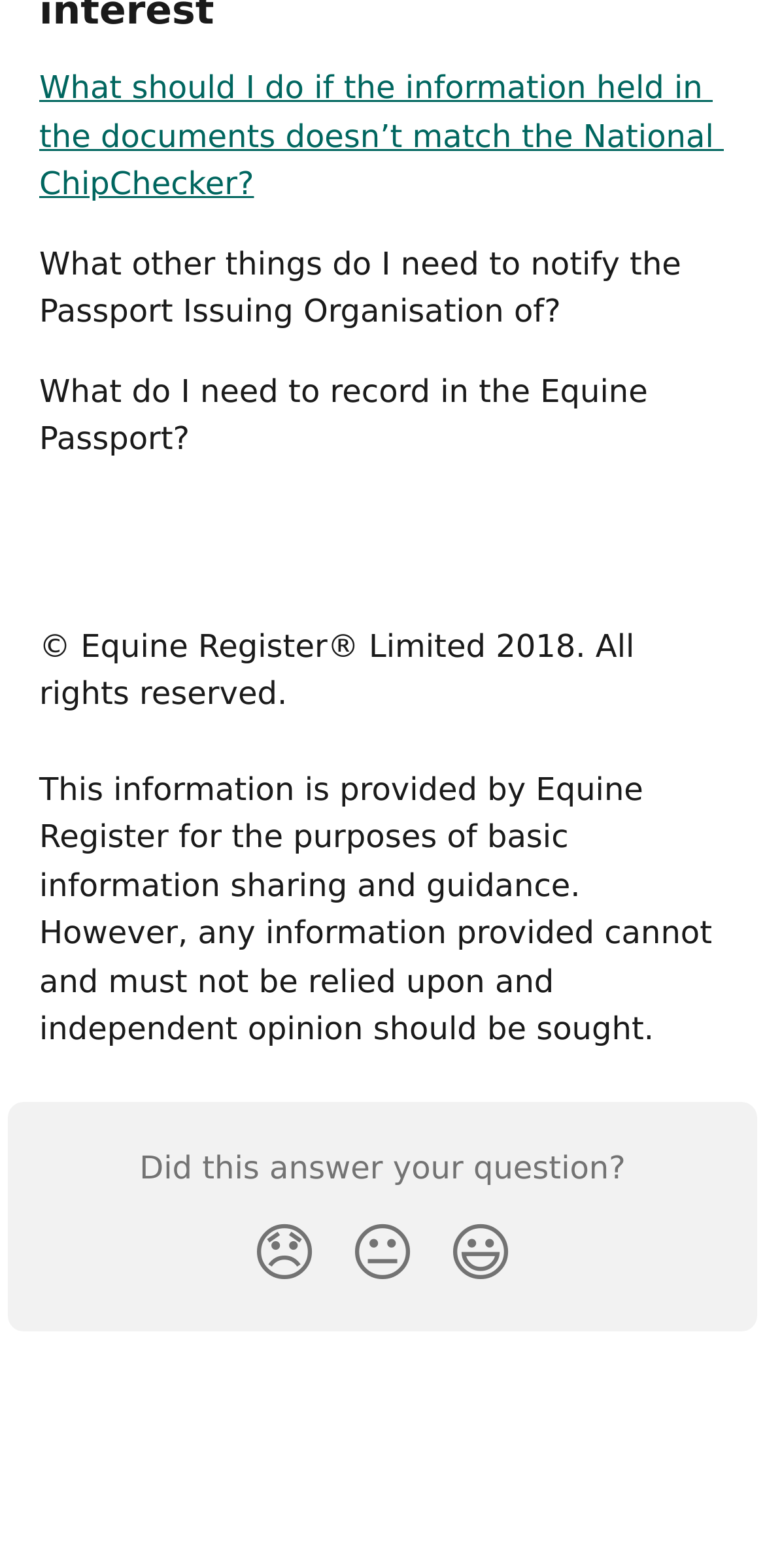Provide a one-word or short-phrase answer to the question:
What is the copyright information on this webpage?

Equine Register Limited 2018